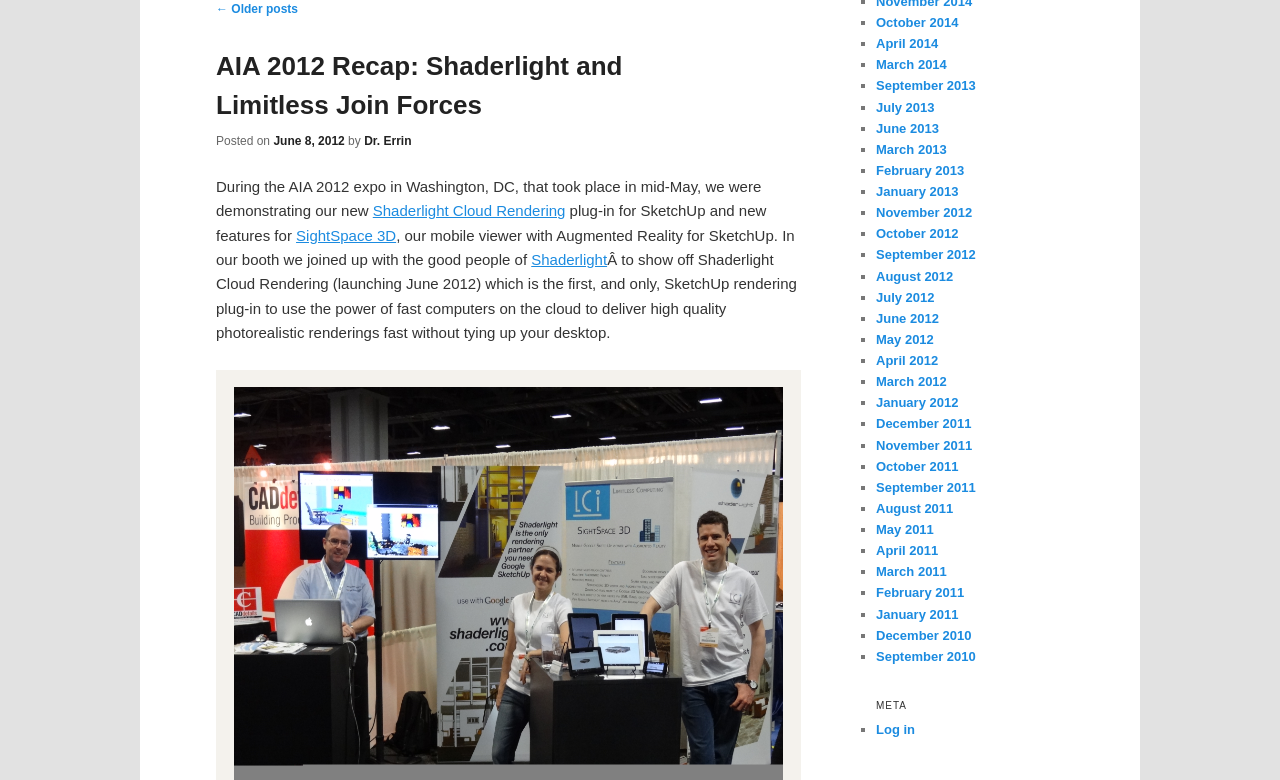Find the bounding box of the UI element described as: "June 2013". The bounding box coordinates should be given as four float values between 0 and 1, i.e., [left, top, right, bottom].

[0.684, 0.155, 0.733, 0.174]